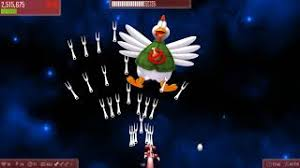Write a descriptive caption for the image, covering all notable aspects.

In this vibrant scene from a popular space-themed shooter game, a comical chicken wearing a festive green sweater takes center stage, flapping its wings energetically amidst a backdrop of deep space. This quirky character, reminiscent of a classic boss encounter, is surrounded by a barrage of flying forks, adding a layer of humor and challenge to the gameplay. The game's interface at the top displays the player's score, enhancing the competitive atmosphere. This image captures the whimsical yet intense style that fans of the genre have come to love, illustrating both the creativity and the unique charm of the game.